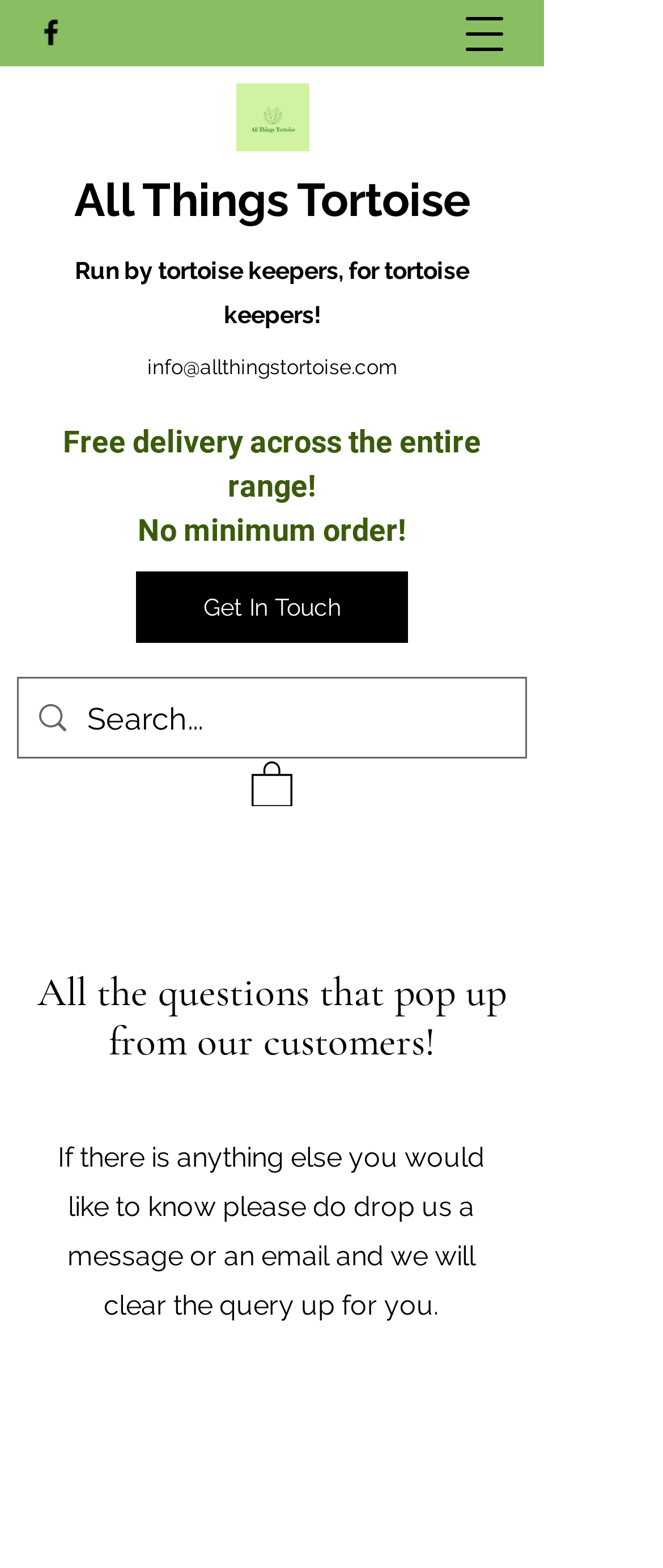Could you please study the image and provide a detailed answer to the question:
What is the main topic of the FAQ section?

The main topic of the FAQ section can be inferred from the StaticText element with bounding box coordinates [0.056, 0.617, 0.764, 0.68], which reads 'All the questions that pop up from our customers!'.